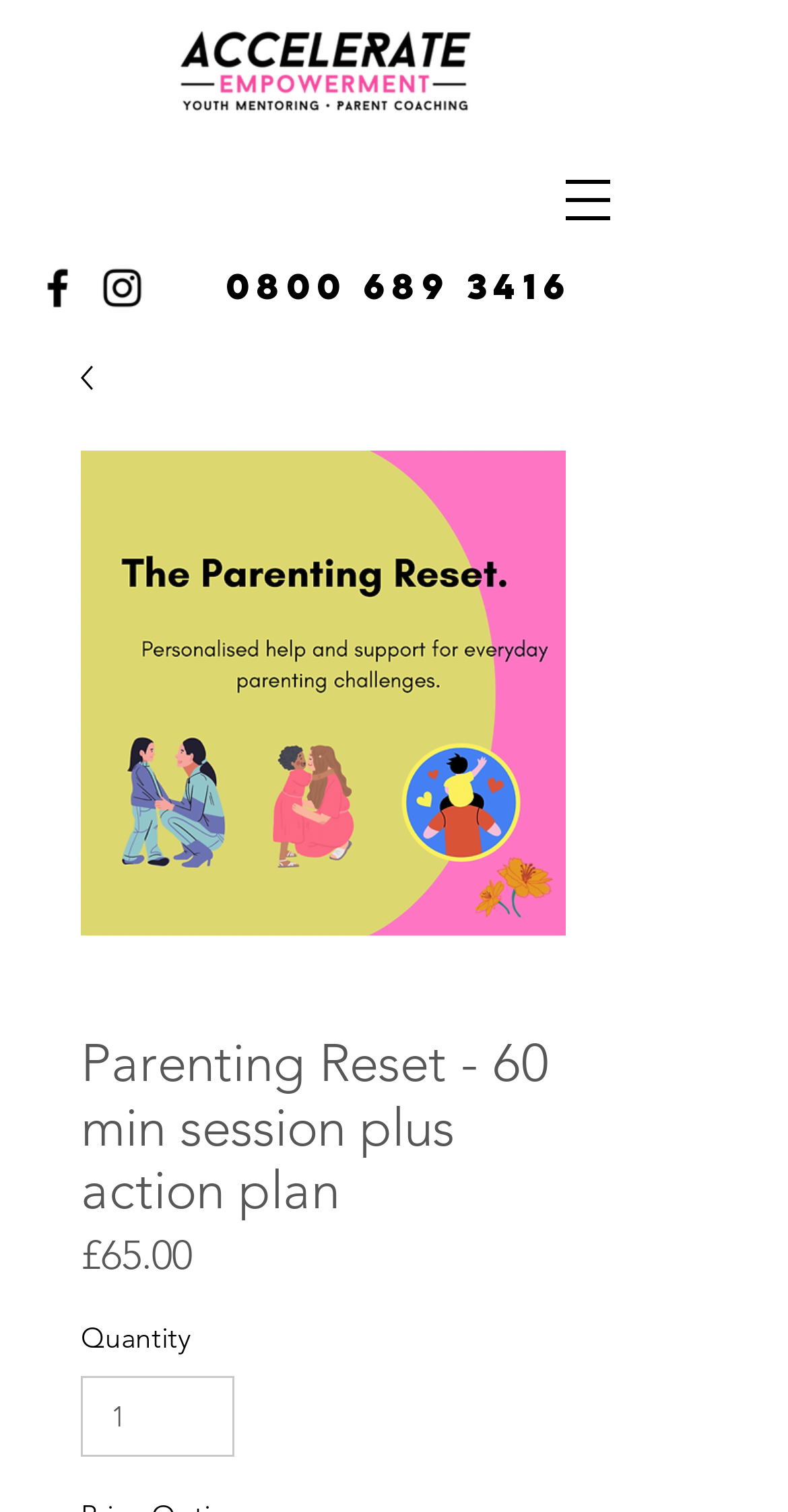Identify the webpage's primary heading and generate its text.

Parenting Reset - 60 min session plus action plan